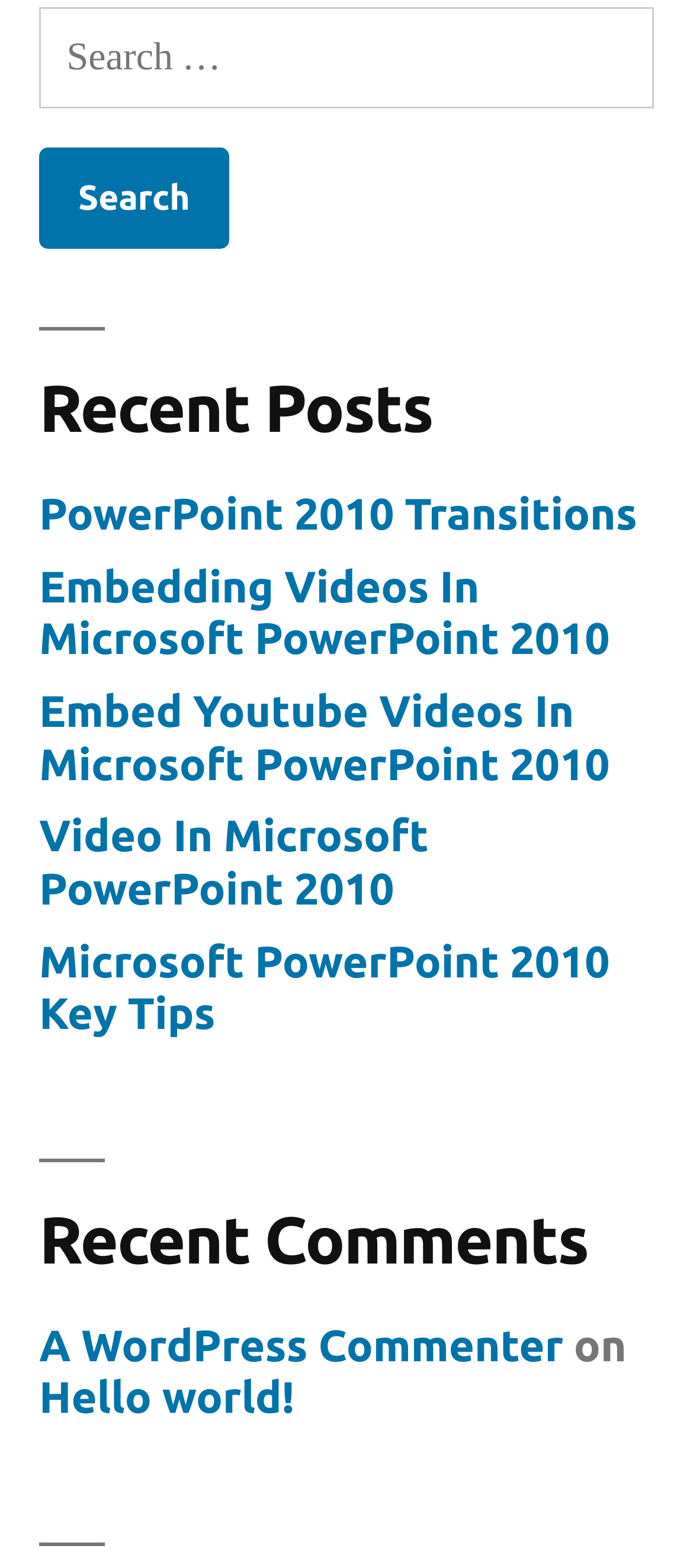What is the text next to the link 'A WordPress Commenter'?
Can you give a detailed and elaborate answer to the question?

The link 'A WordPress Commenter' is followed by the text 'on', which suggests that the comment is on a specific post.